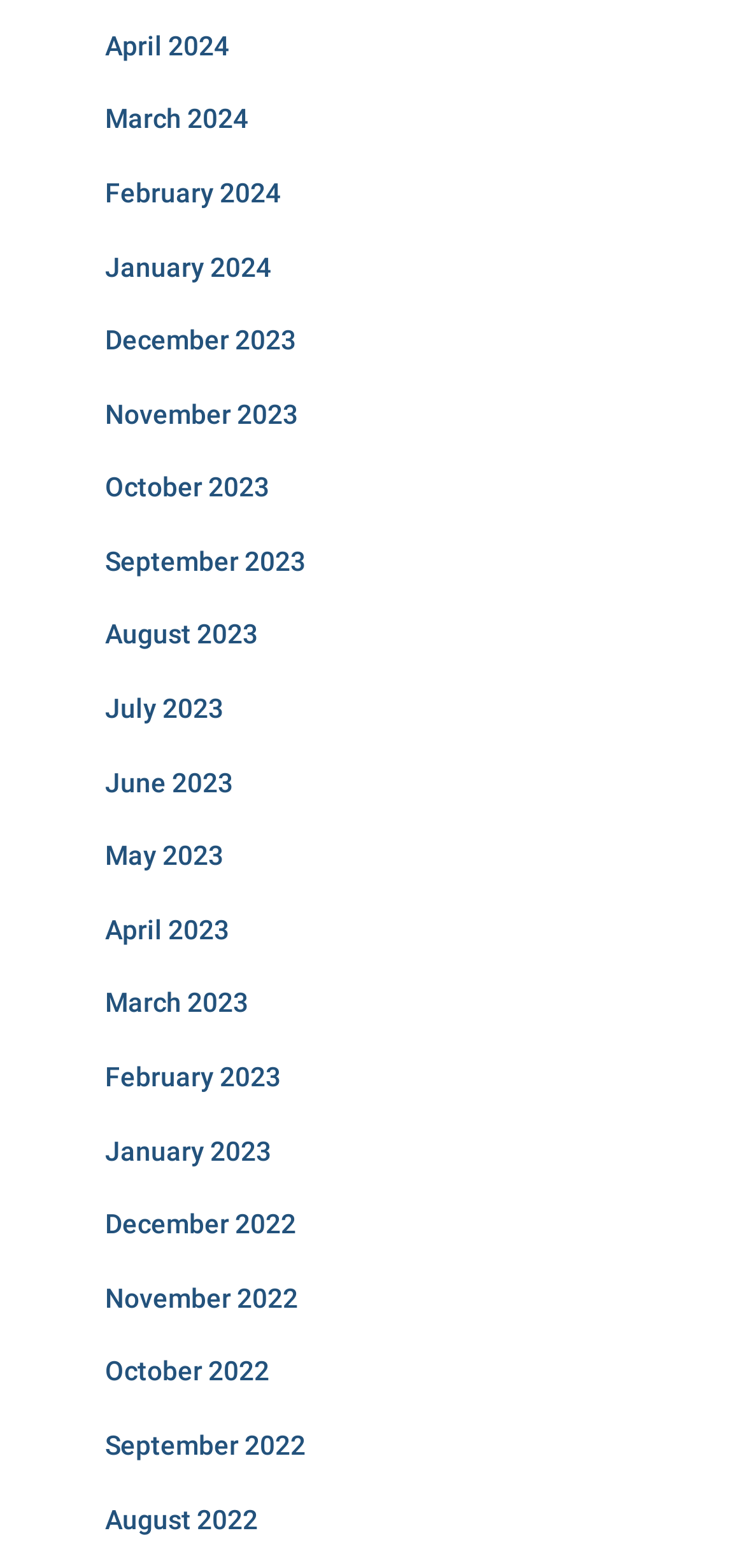Please provide the bounding box coordinates for the element that needs to be clicked to perform the following instruction: "browse August 2023". The coordinates should be given as four float numbers between 0 and 1, i.e., [left, top, right, bottom].

[0.141, 0.395, 0.346, 0.415]